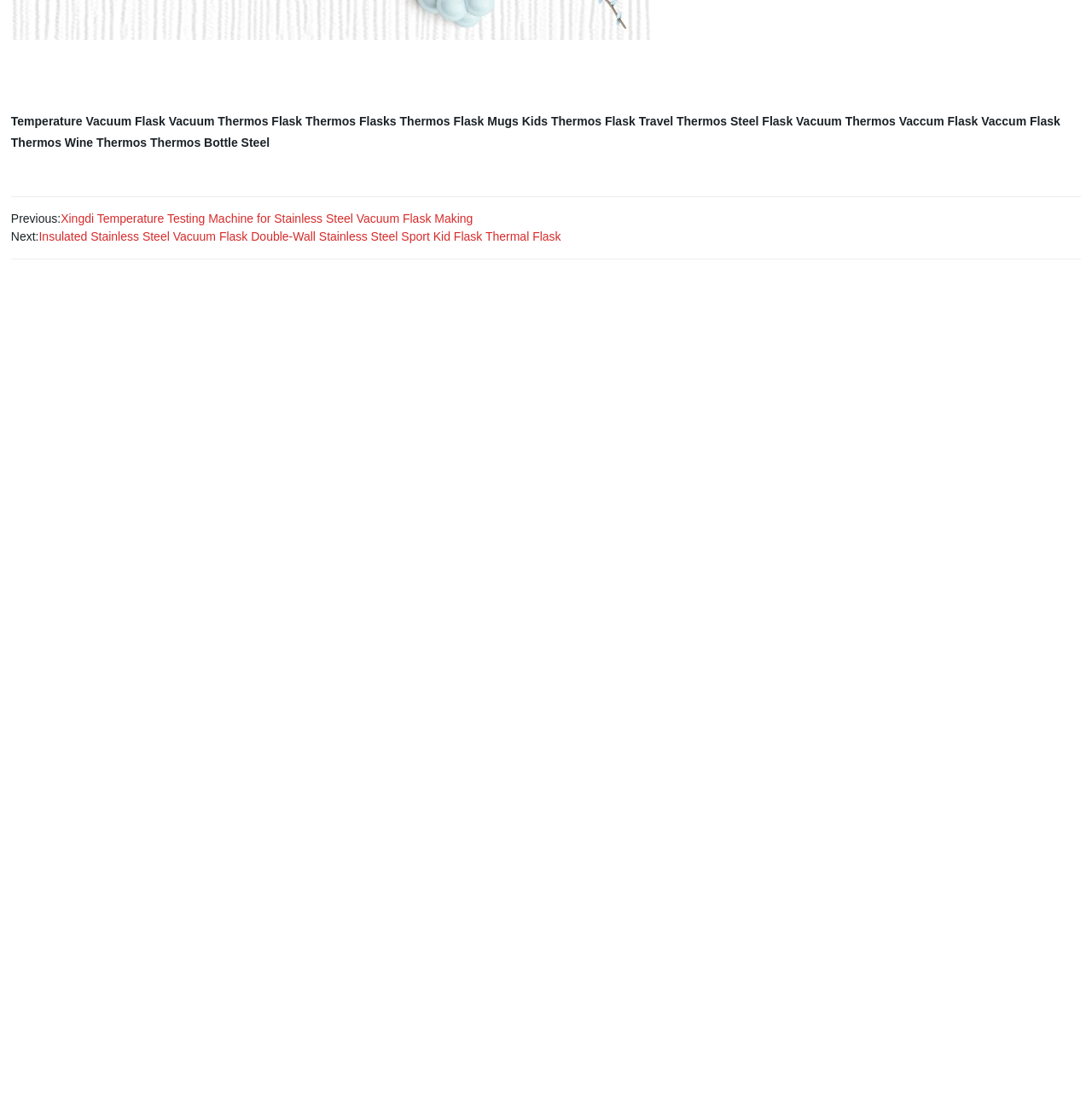Please identify the bounding box coordinates of the region to click in order to complete the task: "View Insulated Stainless Steel Vacuum Flask Double-Wall Stainless Steel Sport Kid Flask Thermal Flask". The coordinates must be four float numbers between 0 and 1, specified as [left, top, right, bottom].

[0.036, 0.208, 0.514, 0.22]